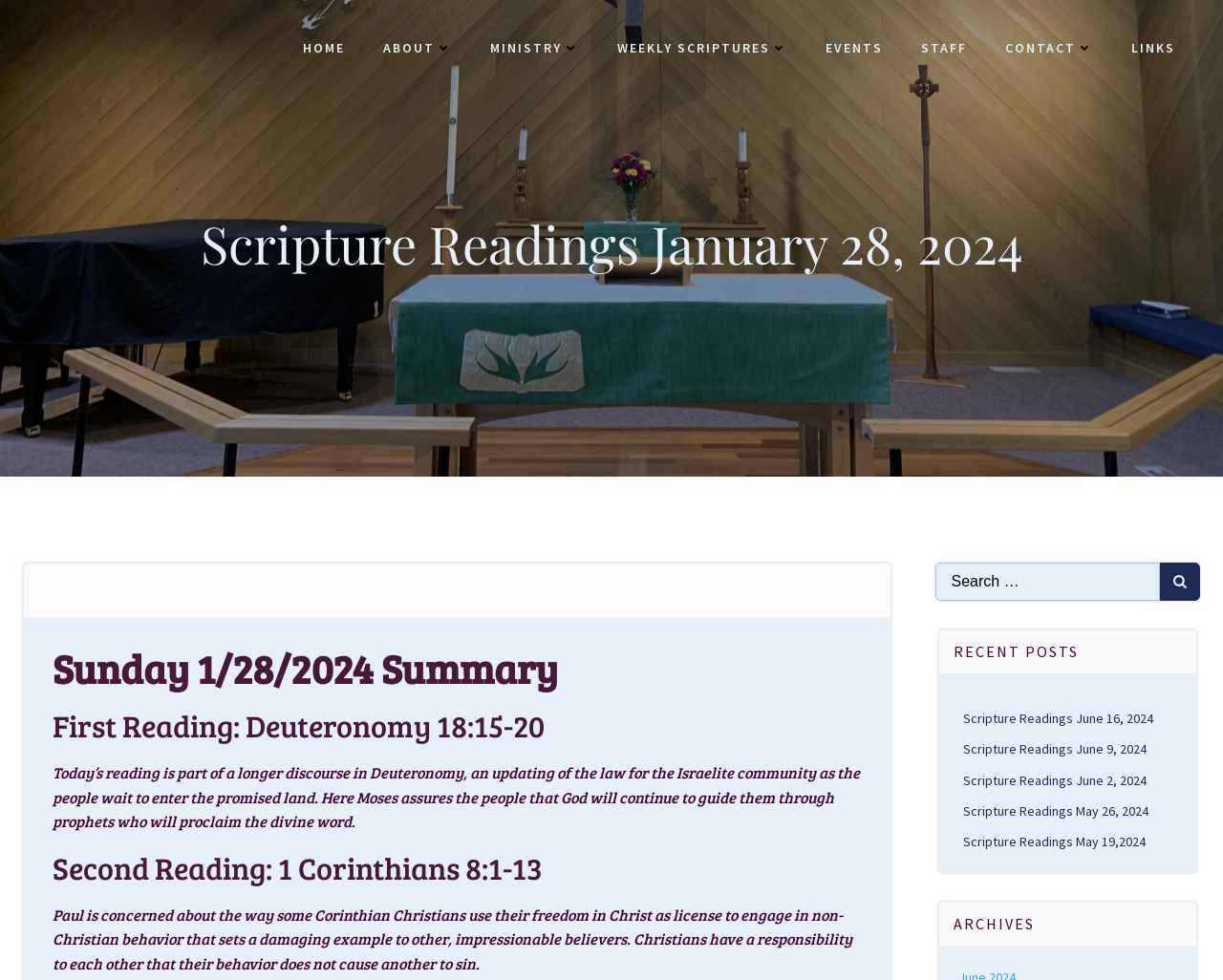Respond to the question below with a concise word or phrase:
How many recent posts are listed?

5